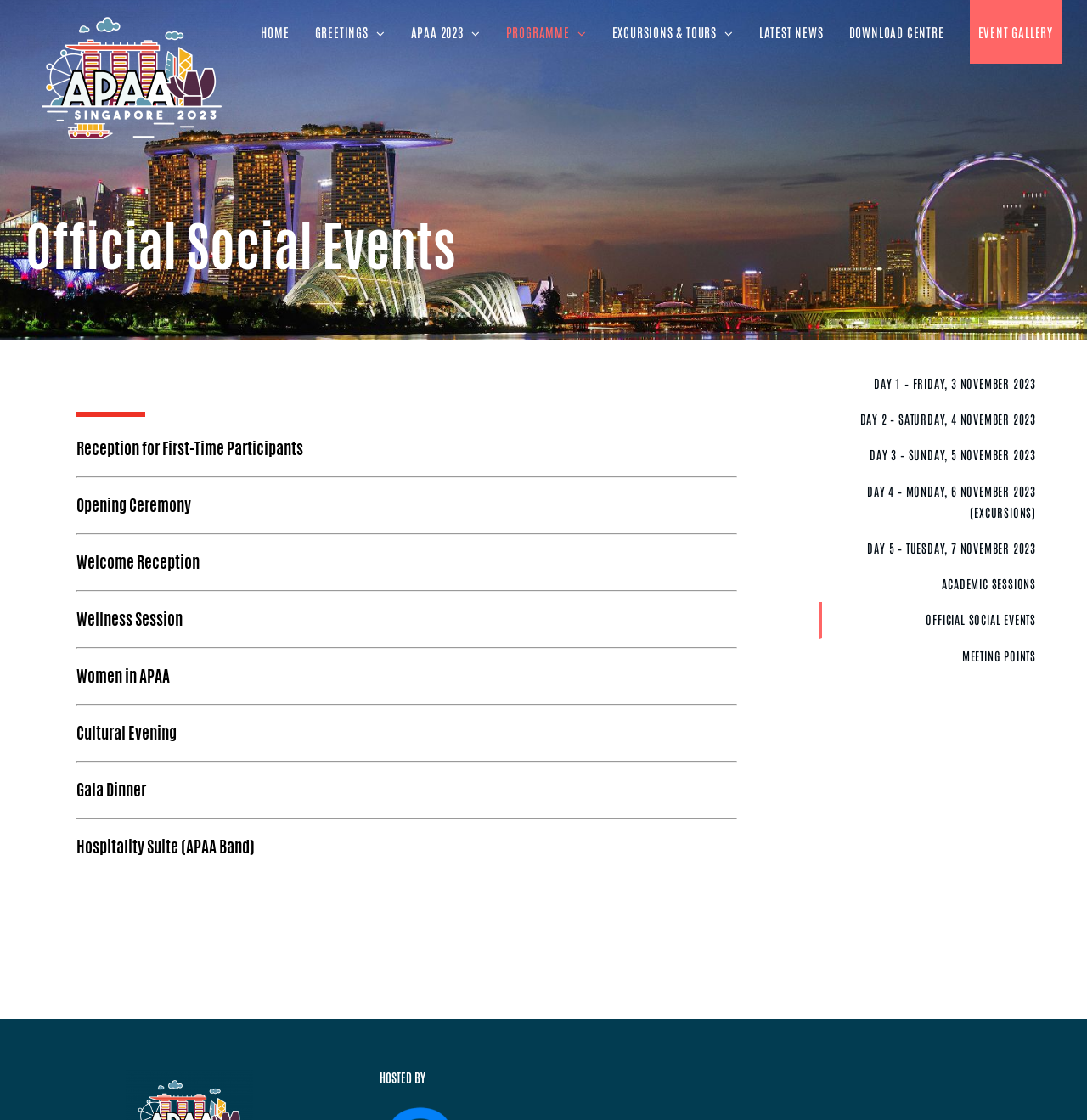What is the first event listed in the programme?
From the image, respond using a single word or phrase.

Reception for First-Time Participants